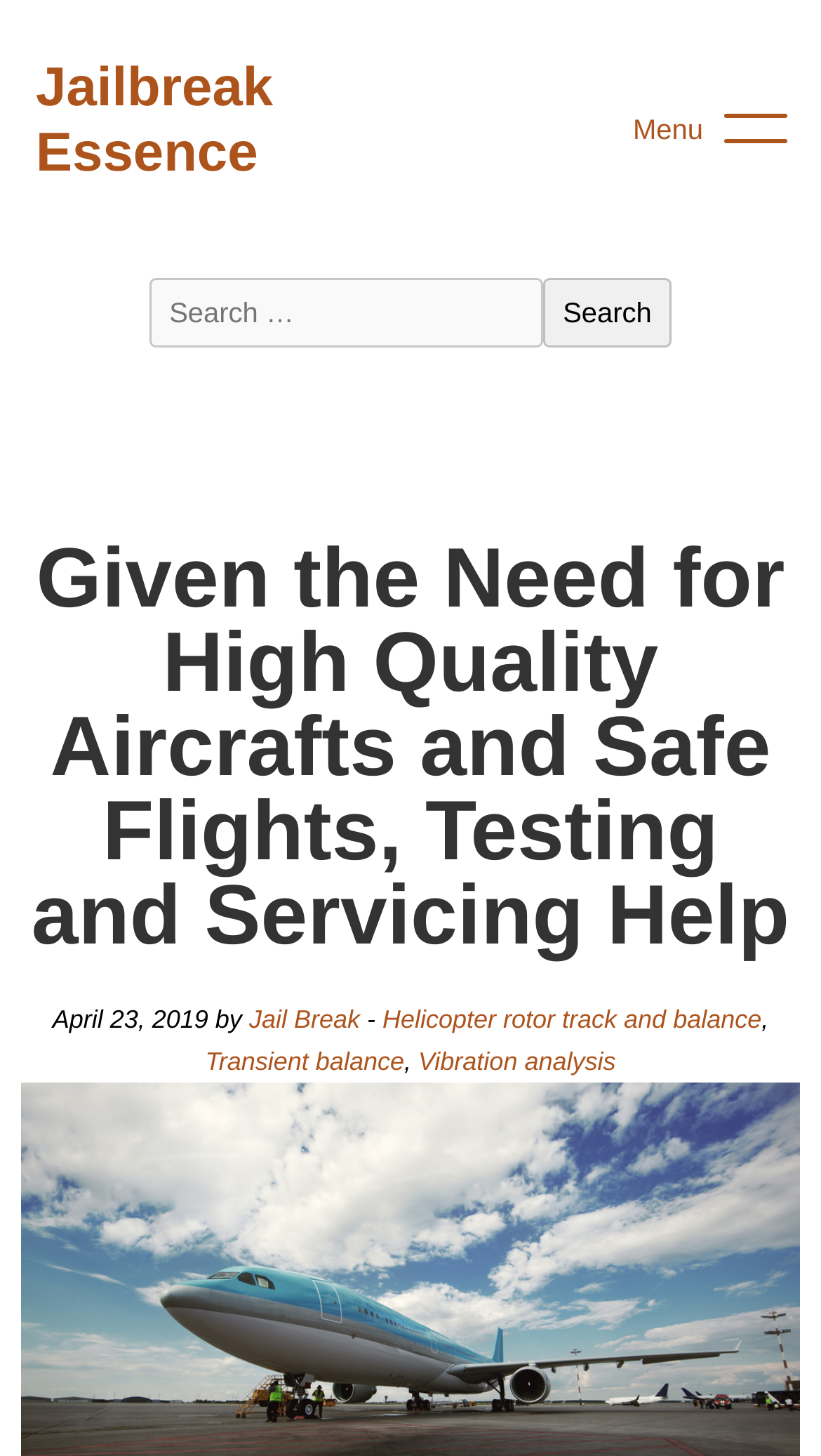Can you find and provide the main heading text of this webpage?

Given the Need for High Quality Aircrafts and Safe Flights, Testing and Servicing Help